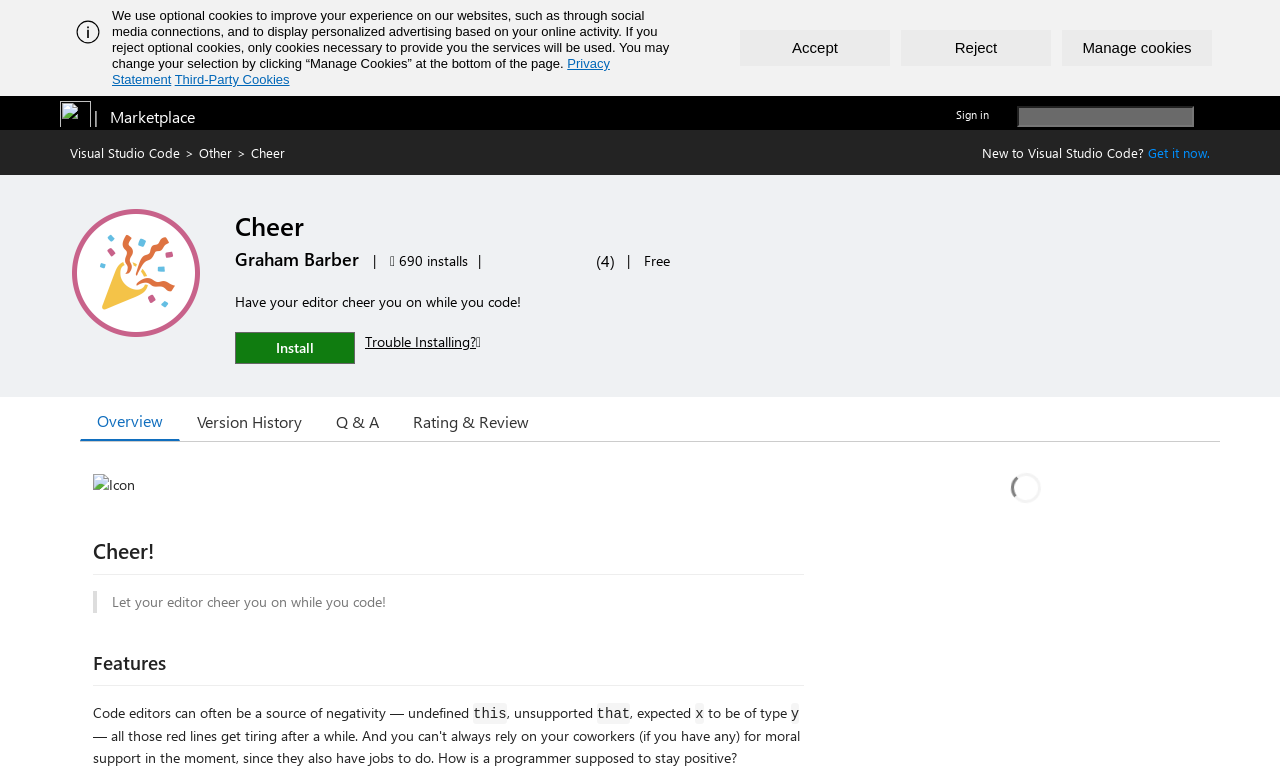Please provide a one-word or phrase answer to the question: 
What is the purpose of the extension?

To cheer you on while you code